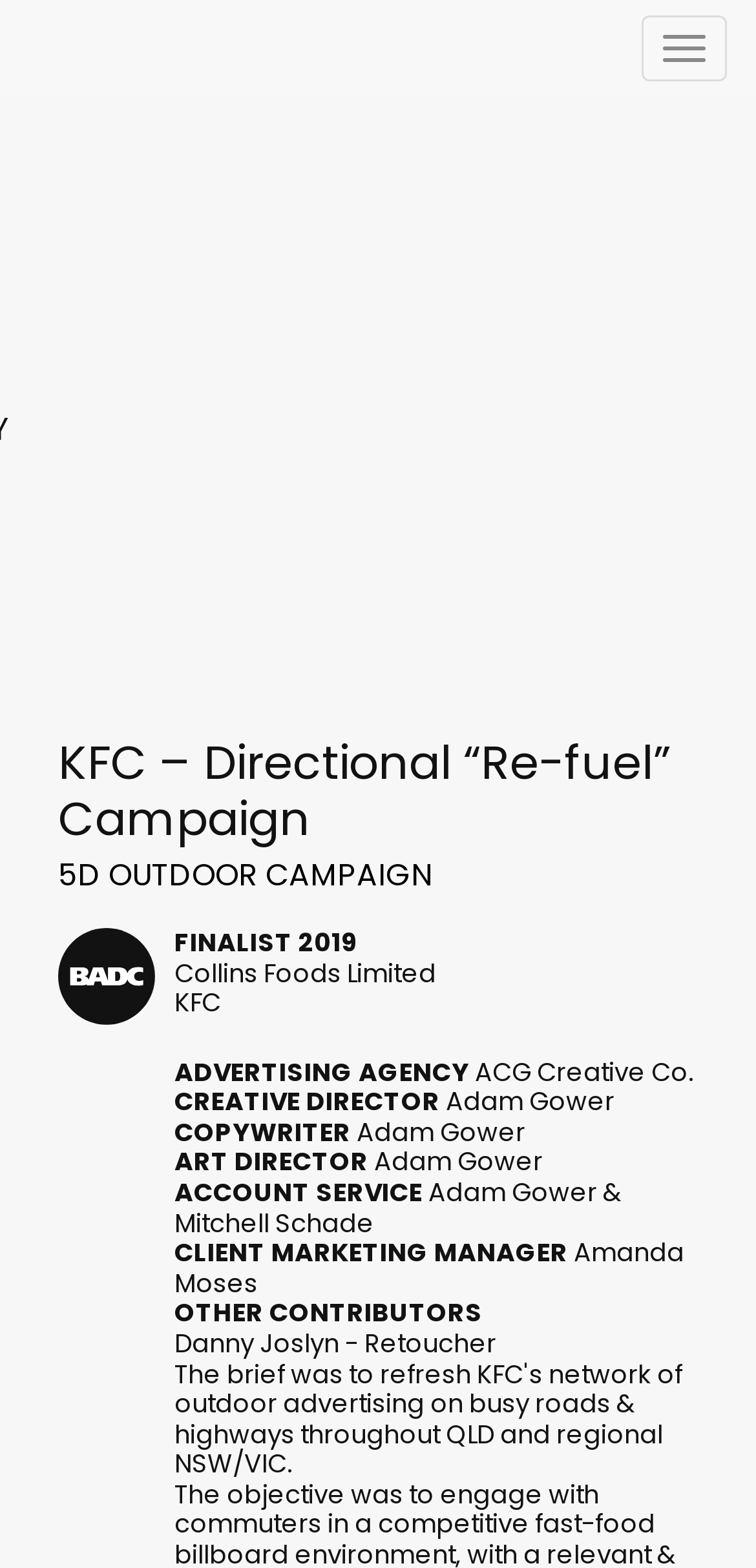What is the role of Mitchell Schade?
Please describe in detail the information shown in the image to answer the question.

The role of Mitchell Schade is ACCOUNT SERVICE, which is mentioned in the StaticText 'ACCOUNT SERVICE' and 'Adam Gower & Mitchell Schade'.